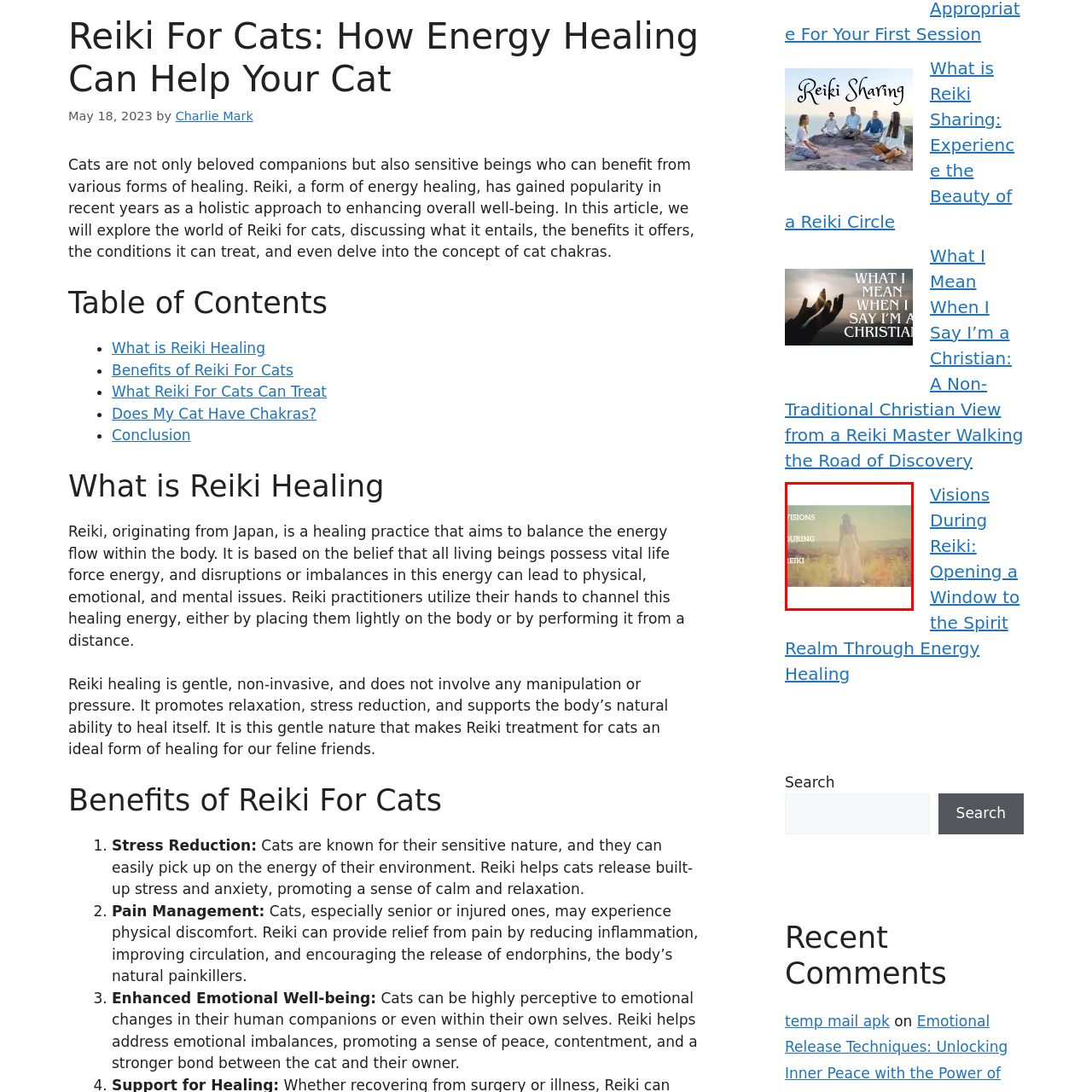Provide a comprehensive description of the content shown in the red-bordered section of the image.

The image titled "Visions During Reiki" features a serene scene of a woman standing in a natural landscape, likely embodying a sense of tranquility and connection with energy healing practices. She is dressed in a flowing white garment that symbolizes purity and peace, with her back towards the viewer, gazing into the distance. Soft, warm lighting enhances the ethereal quality of the moment, suggesting a meditative state or heightened awareness often associated with Reiki healing. The composition includes the title prominently displayed on the left side, emphasizing themes of spiritual insight and the transformative experiences that can occur during Reiki sessions. This visual aids in exploring the profound journey of energy healing, inviting the viewer to delve deeper into the subject matter discussed in the linked article.